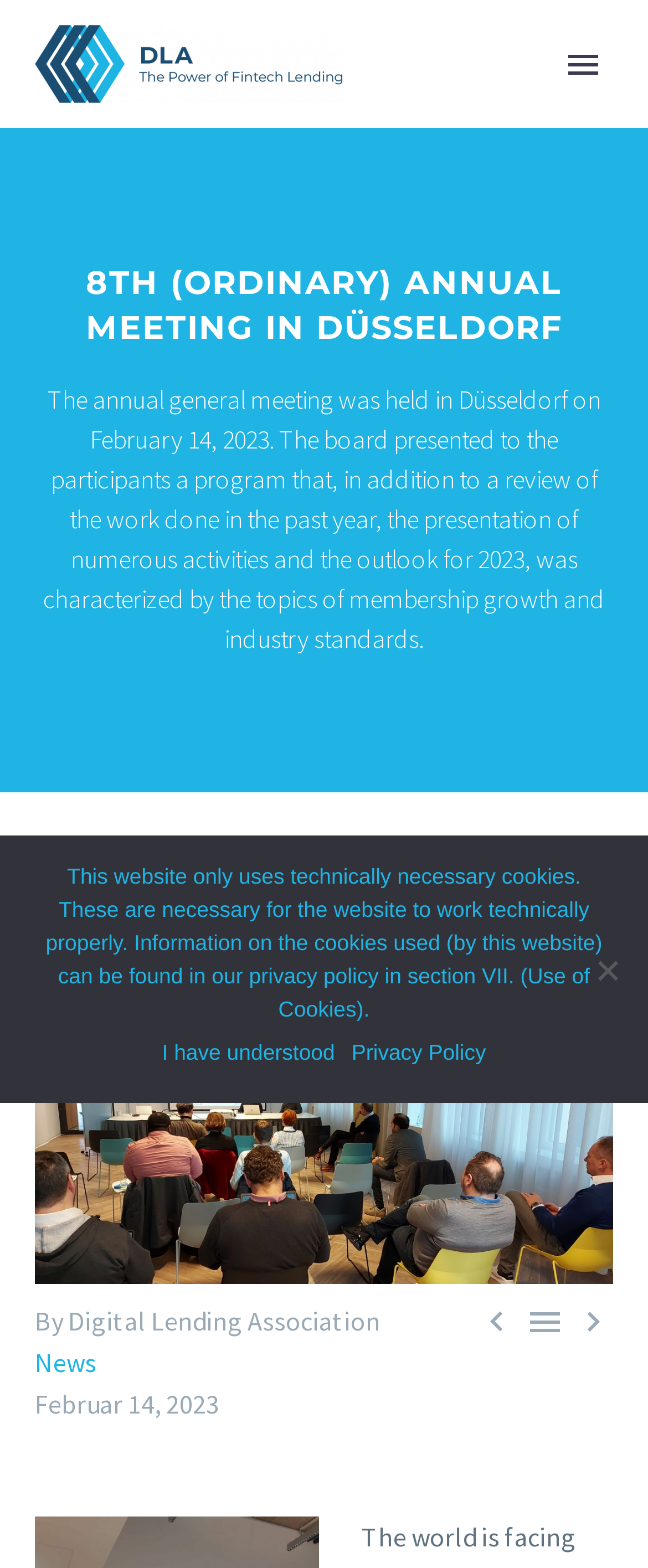How many navigation links are there?
Can you give a detailed and elaborate answer to the question?

I found the answer by looking at the links in the top navigation area, which are 'About', 'Academy', 'Contact', and 'Newsroom'. There are 4 links in total.